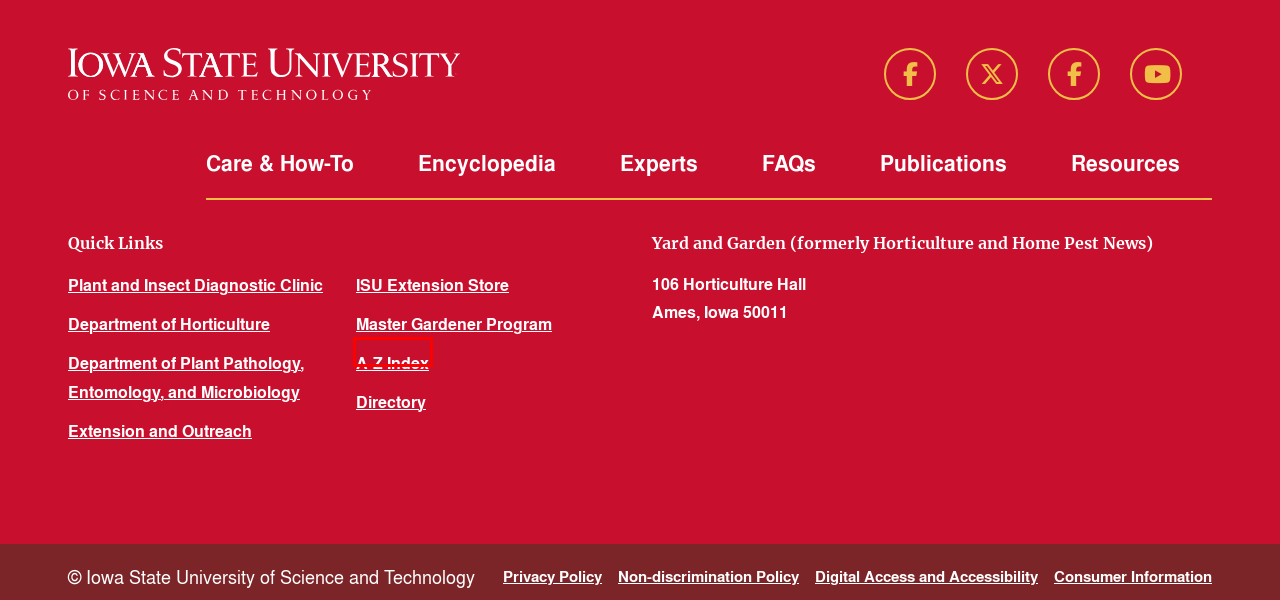Observe the provided screenshot of a webpage that has a red rectangle bounding box. Determine the webpage description that best matches the new webpage after clicking the element inside the red bounding box. Here are the candidates:
A. A | A-Z Index Site - Iowa State University
B. Digital Accessibility - Information Technology Services
C. Plant Pathology, Entomology and Microbiology
D. Extension Store
E. Disclaimers and Terms - Iowa State University
F. Home - Department of Horticulture
G. Master Gardener Program
H. Consumer Information - Iowa State University

A